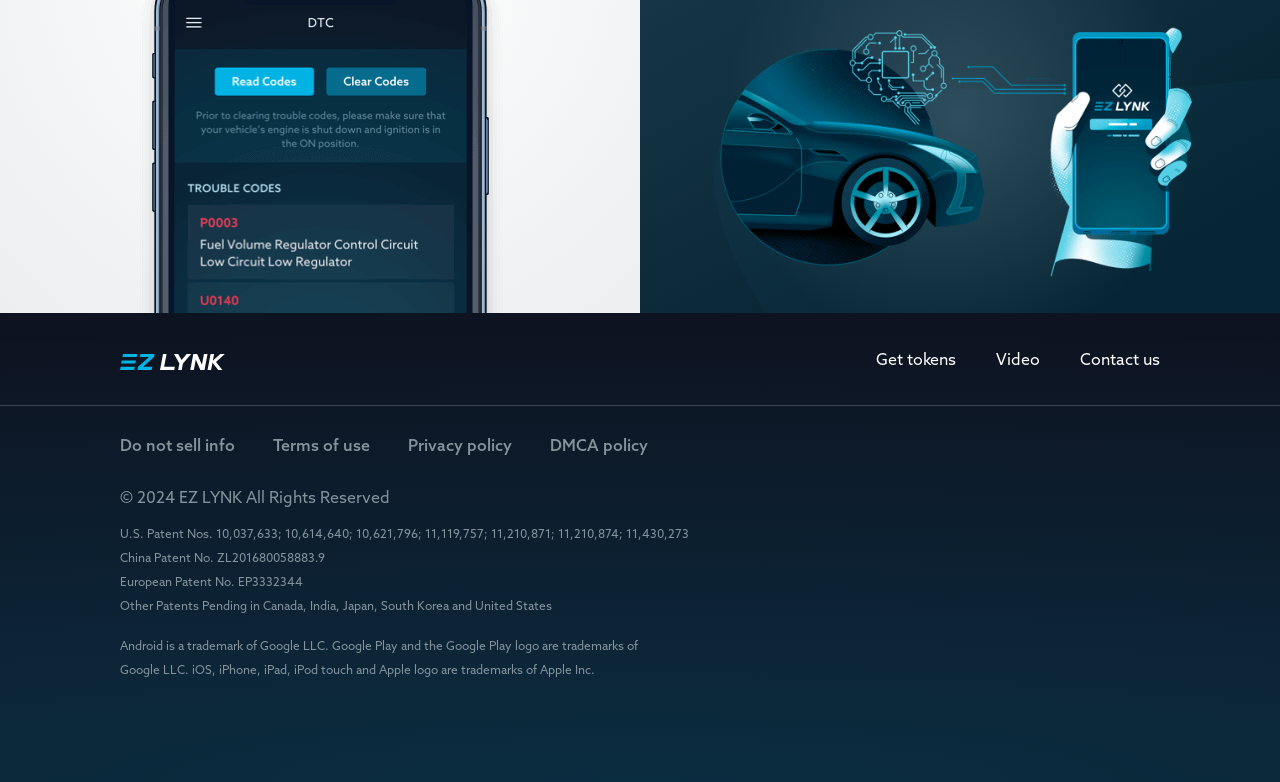Locate the bounding box coordinates of the clickable part needed for the task: "Watch video".

[0.778, 0.446, 0.812, 0.473]